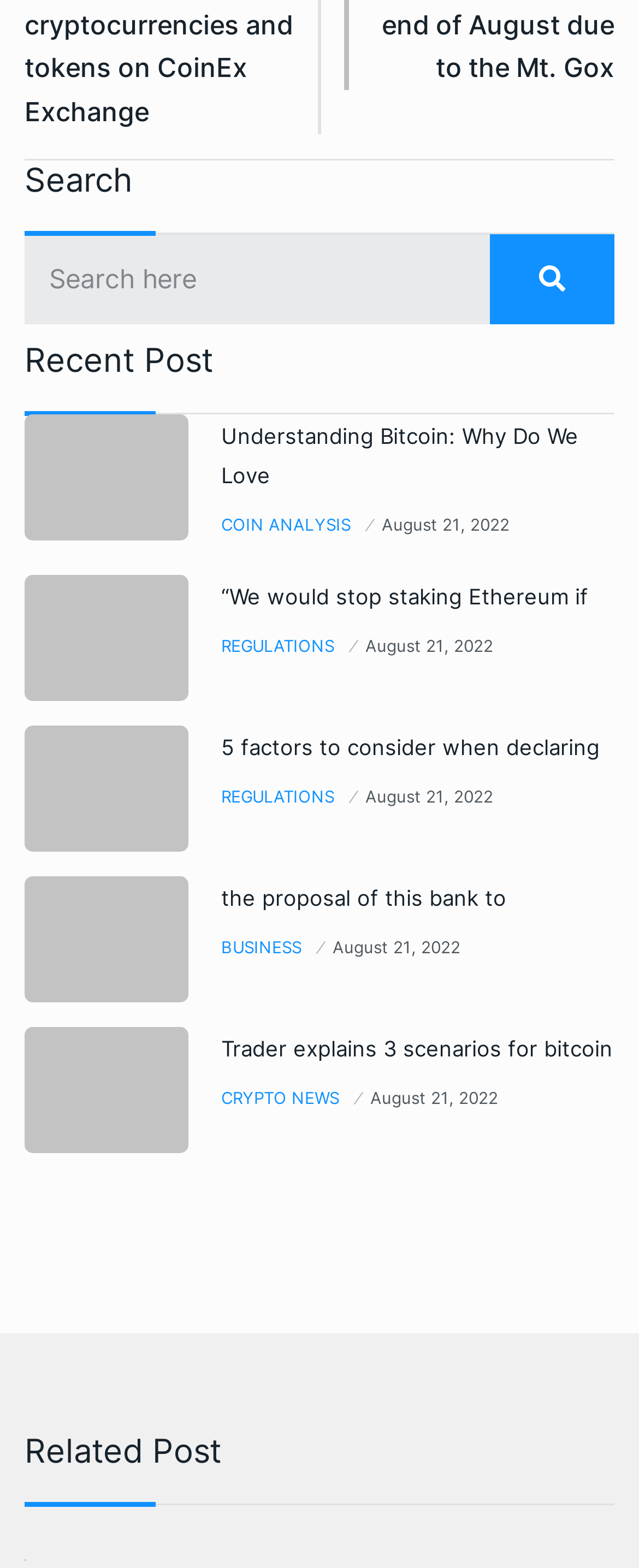Find and indicate the bounding box coordinates of the region you should select to follow the given instruction: "Search for something".

[0.038, 0.149, 0.962, 0.207]